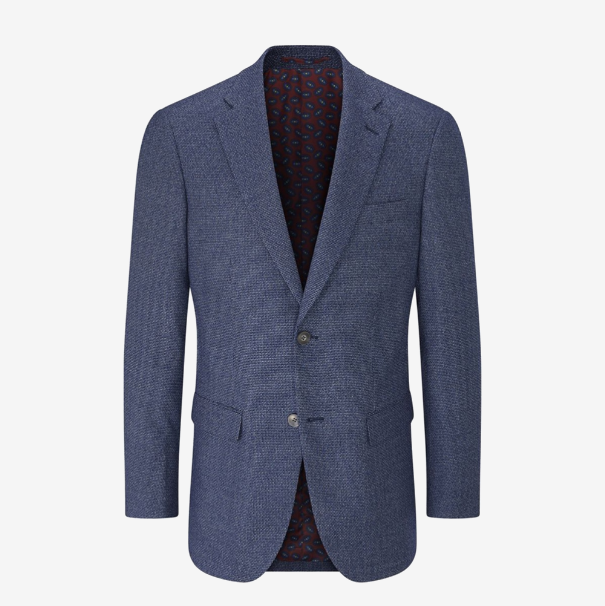Explain the content of the image in detail.

This image showcases the Skopes Cole Two Tone Structure Blazer in Navy, a refined piece perfect for smart-casual occasions. The blazer features a sophisticated herringbone pattern, giving it a textured finish that elevates its classic design. It is tailored with a structured fit, complemented by notch lapels and two front buttons, offering a sleek silhouette. The interior boasts a striking patterned lining in deep red, adding a stylish flair when the blazer is left open. Ideal for pairing with dress trousers or tailored jeans, this versatile blazer is a must-have for any man's wardrobe, embodying elegance and polished style.